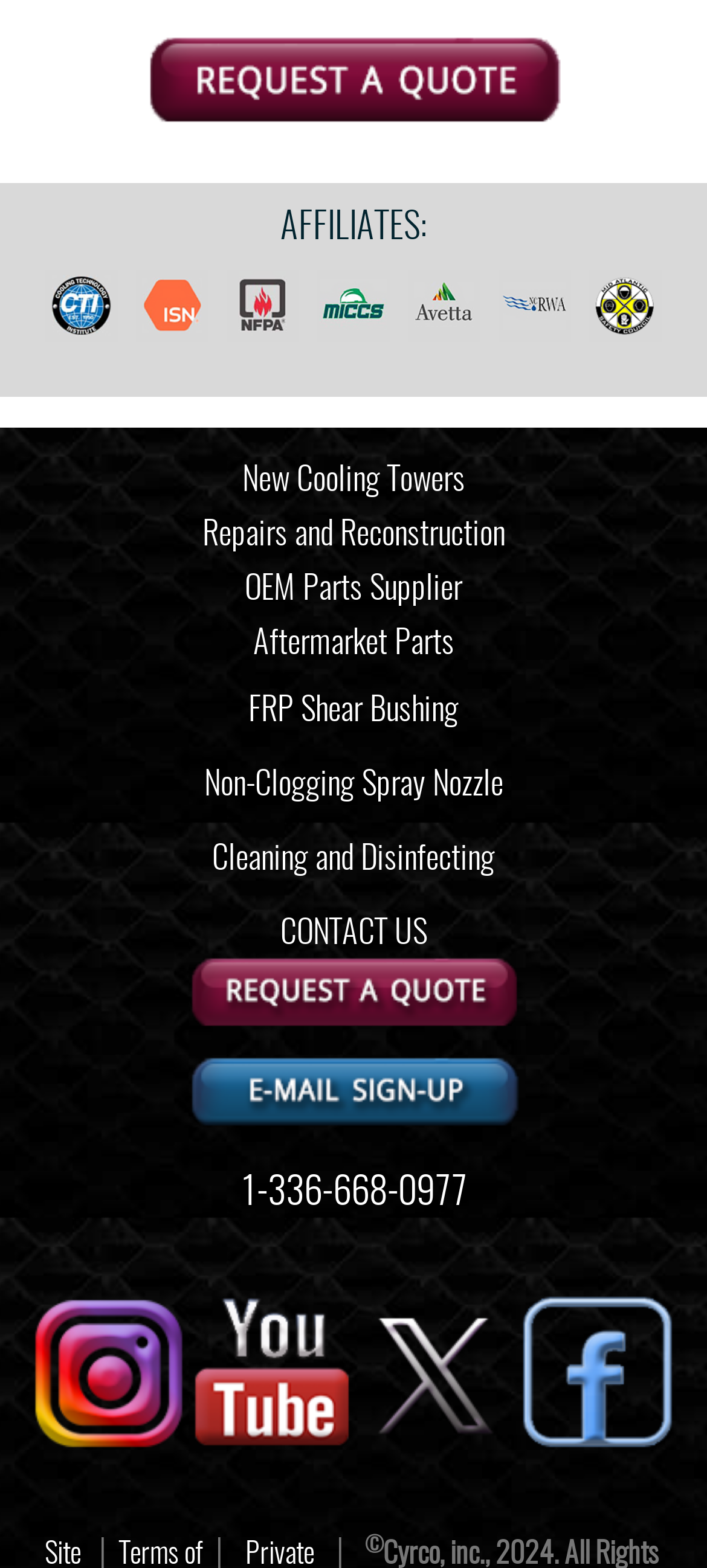Using the webpage screenshot, find the UI element described by alt="Cyrco Instagram". Provide the bounding box coordinates in the format (top-left x, top-left y, bottom-right x, bottom-right y), ensuring all values are floating point numbers between 0 and 1.

[0.038, 0.864, 0.269, 0.885]